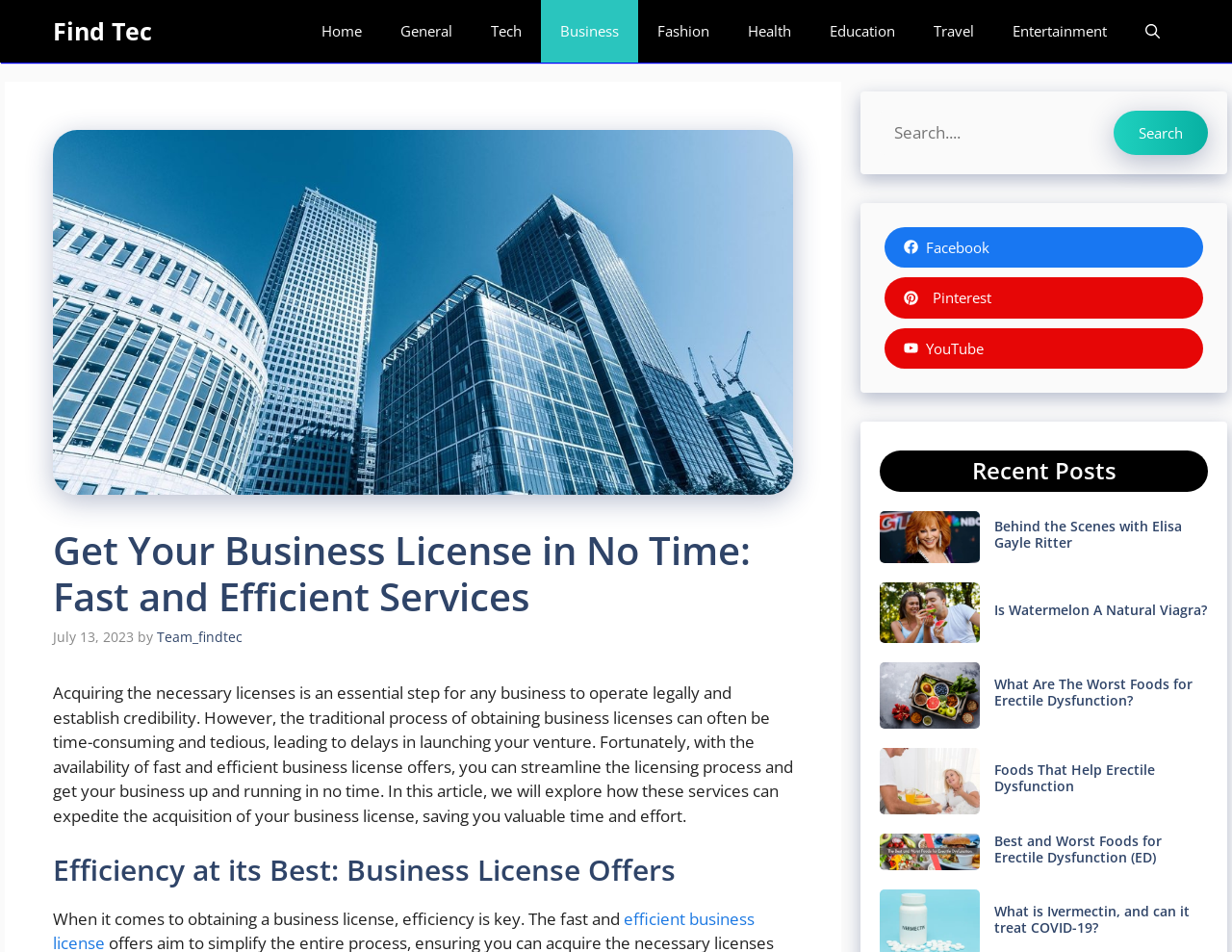Please locate the bounding box coordinates of the element that should be clicked to complete the given instruction: "Search for something".

[0.714, 0.116, 0.98, 0.162]